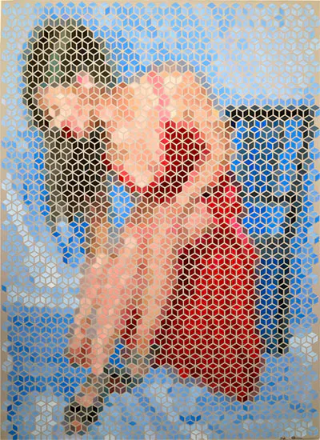Where is the artwork showcased?
Based on the screenshot, give a detailed explanation to answer the question.

The caption states that the artwork 'Stella Blue' is part of Justin Blayney's collection showcased at the Artist Project 2023, an event dedicated to featuring original works from independent artists across Canada.